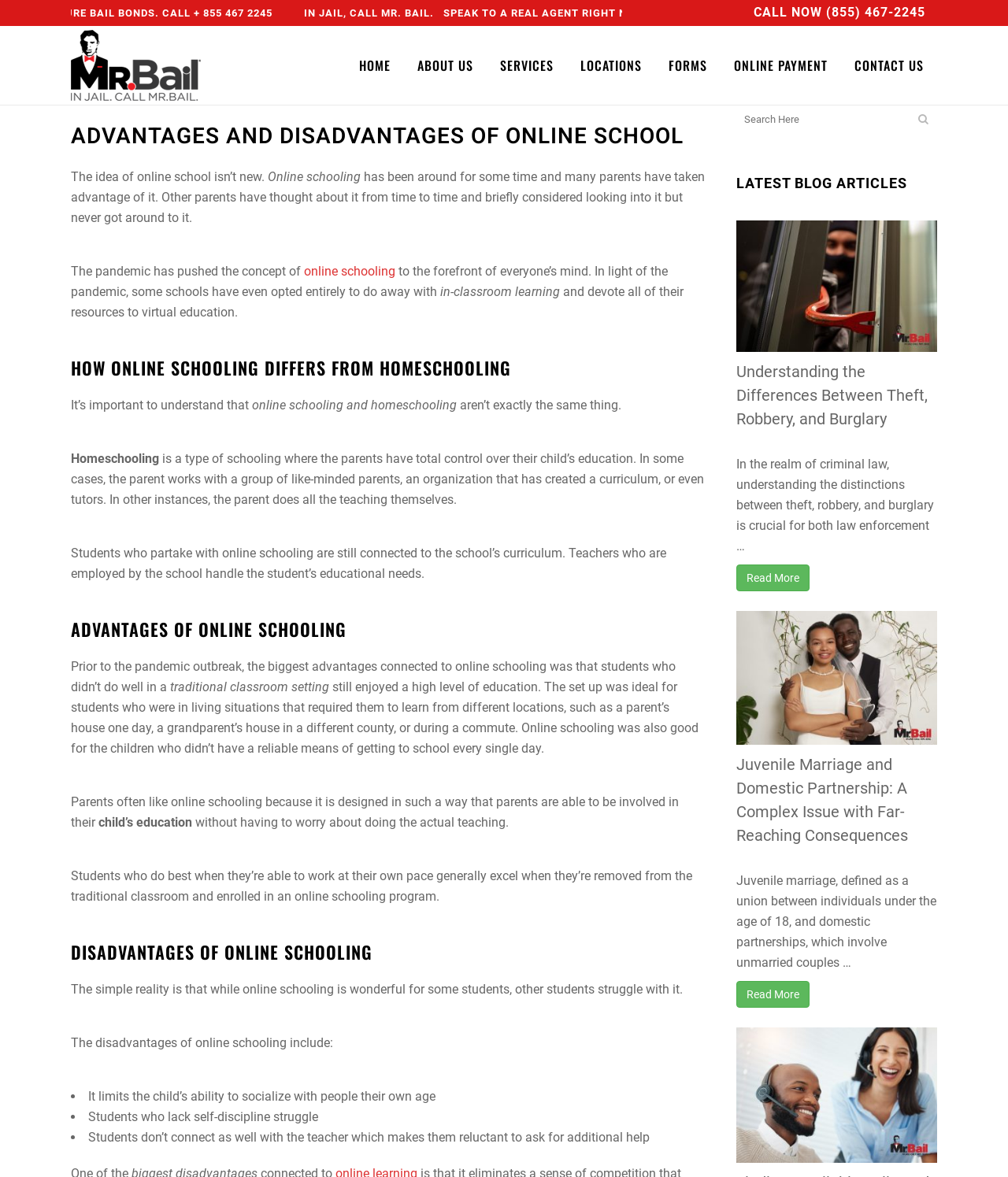What is the role of parents in homeschooling?
Answer the question in a detailed and comprehensive manner.

According to the webpage, in homeschooling, parents have total control over their child's education, which may involve working with other parents, organizations, or tutors, or even doing all the teaching themselves.